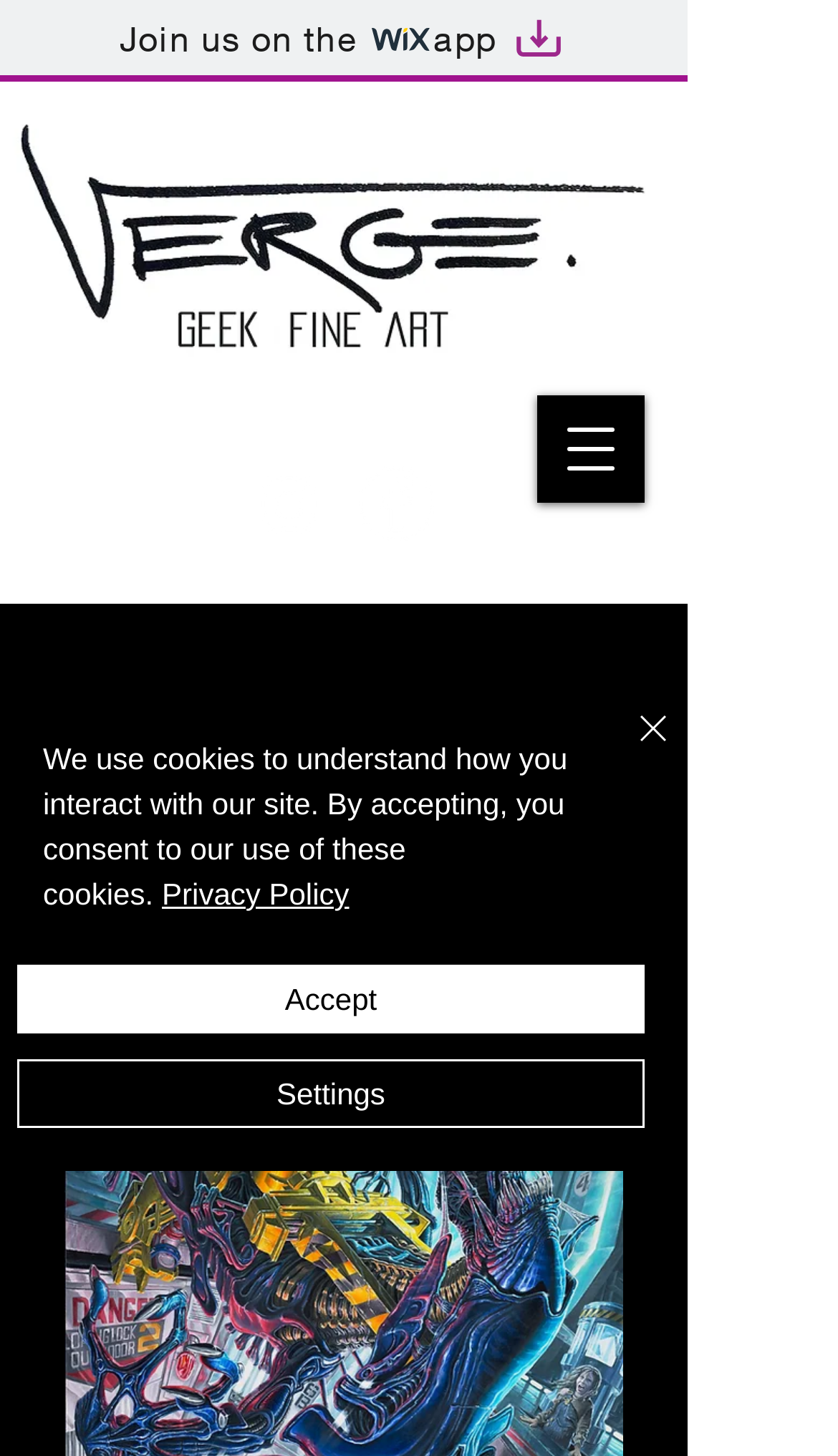Please identify the bounding box coordinates of the region to click in order to complete the task: "Go to Instagram". The coordinates must be four float numbers between 0 and 1, specified as [left, top, right, bottom].

[0.3, 0.32, 0.39, 0.372]